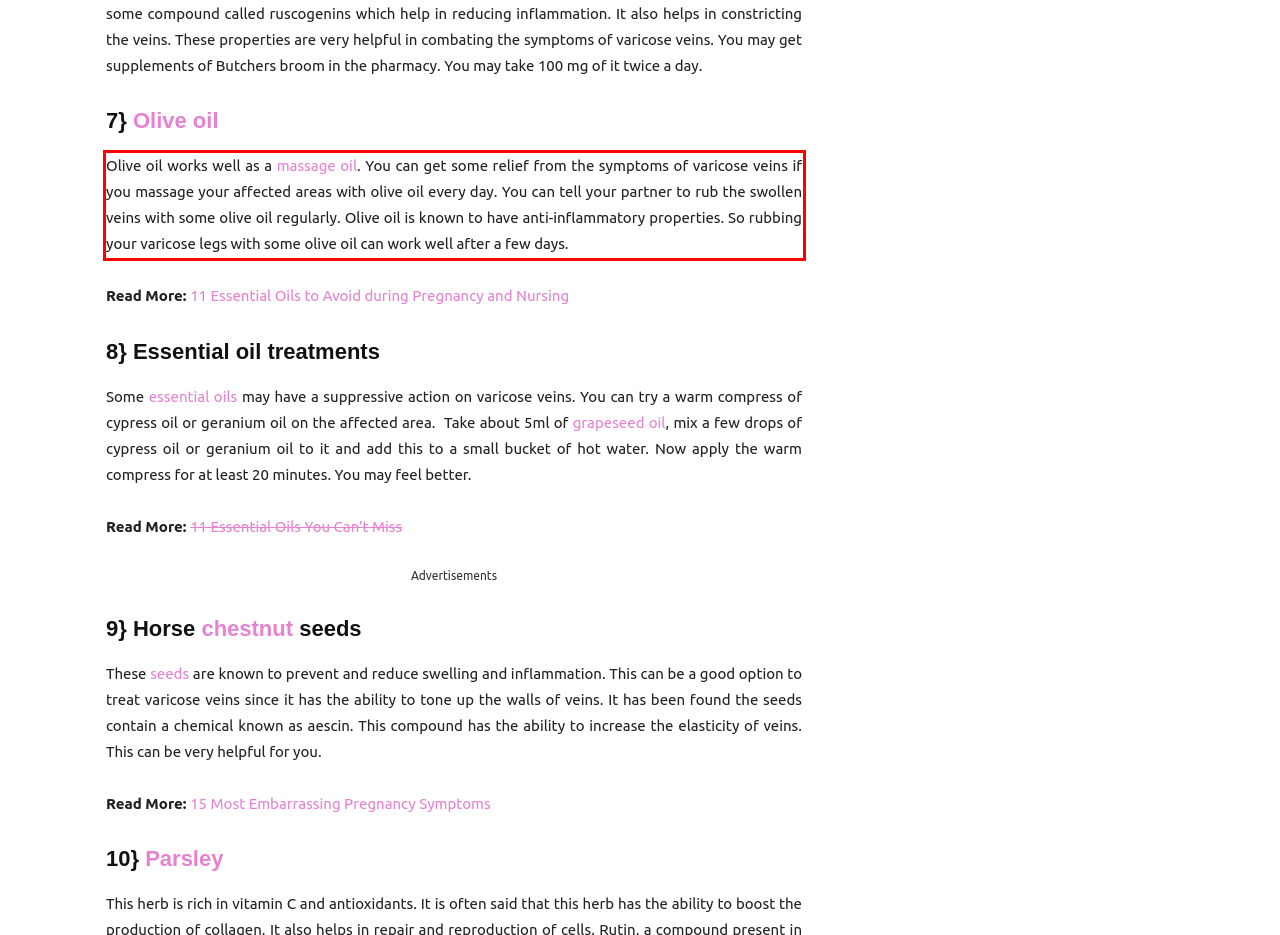Examine the webpage screenshot and use OCR to recognize and output the text within the red bounding box.

Olive oil works well as a massage oil. You can get some relief from the symptoms of varicose veins if you massage your affected areas with olive oil every day. You can tell your partner to rub the swollen veins with some olive oil regularly. Olive oil is known to have anti-inflammatory properties. So rubbing your varicose legs with some olive oil can work well after a few days.